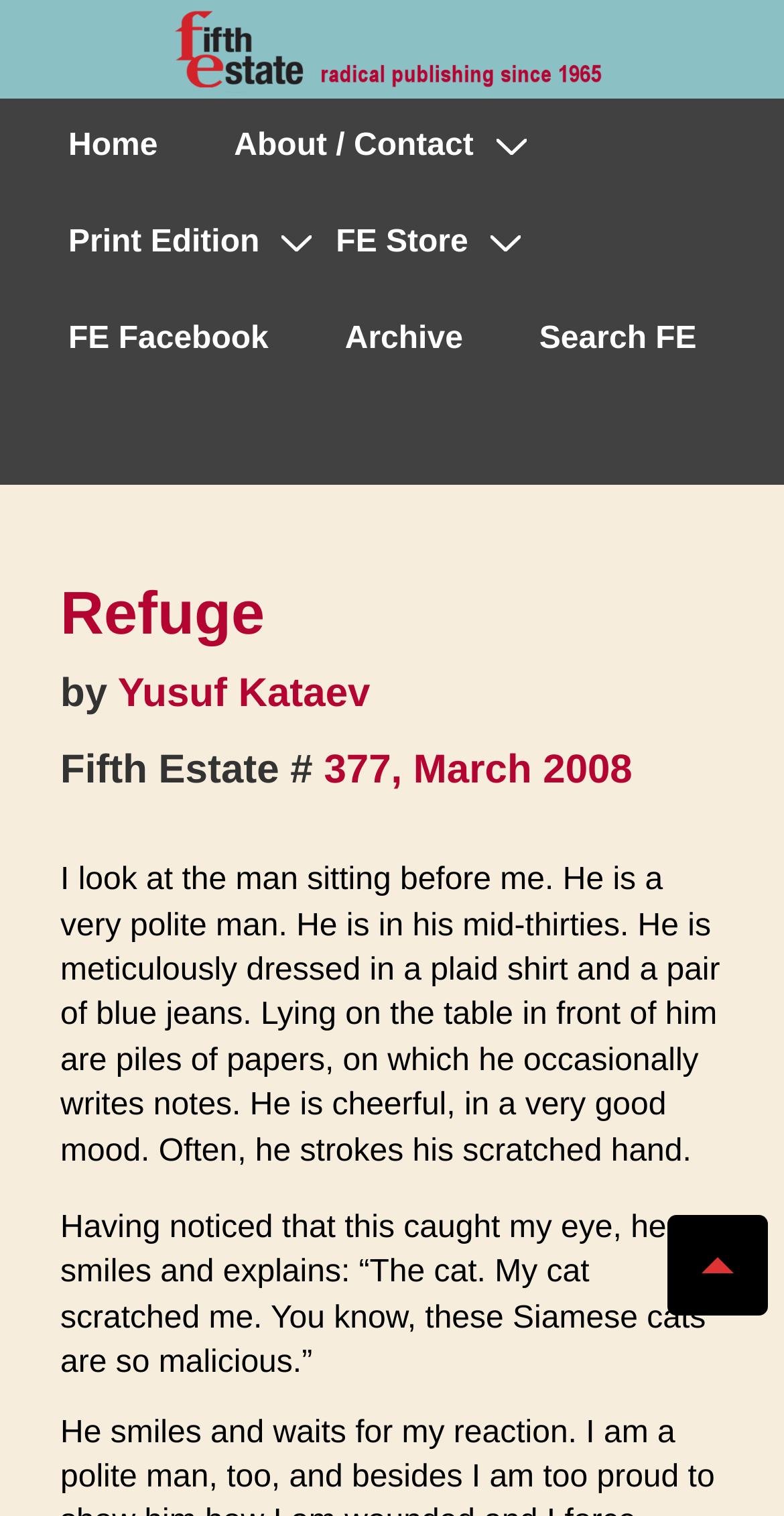Give the bounding box coordinates for the element described as: "Home".

[0.041, 0.065, 0.247, 0.129]